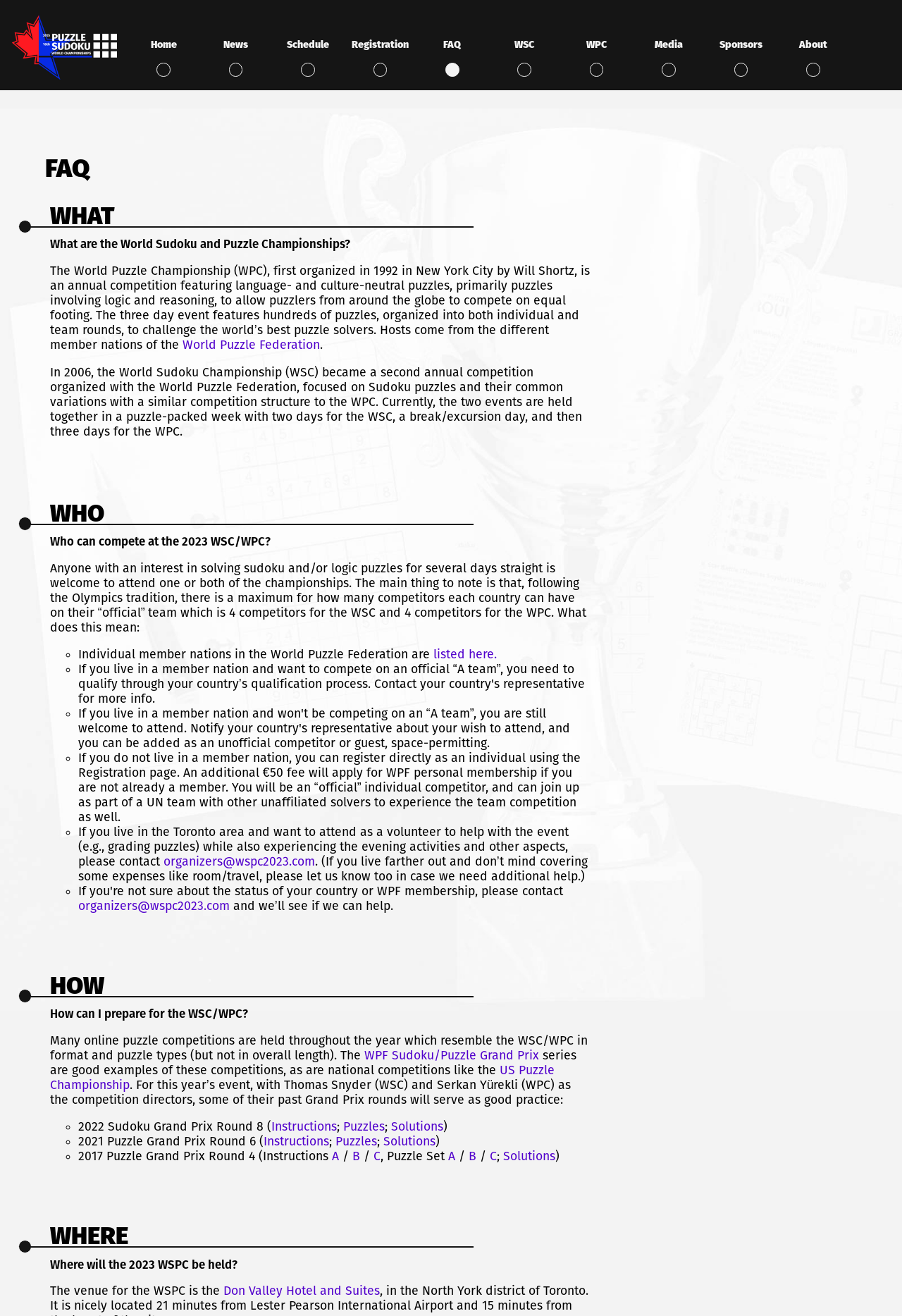Use the details in the image to answer the question thoroughly: 
What is the registration process for individuals not living in a member nation?

The webpage states that if you do not live in a member nation, you can register directly as an individual using the Registration page, and an additional €50 fee will apply for WPF personal membership if you are not already a member.